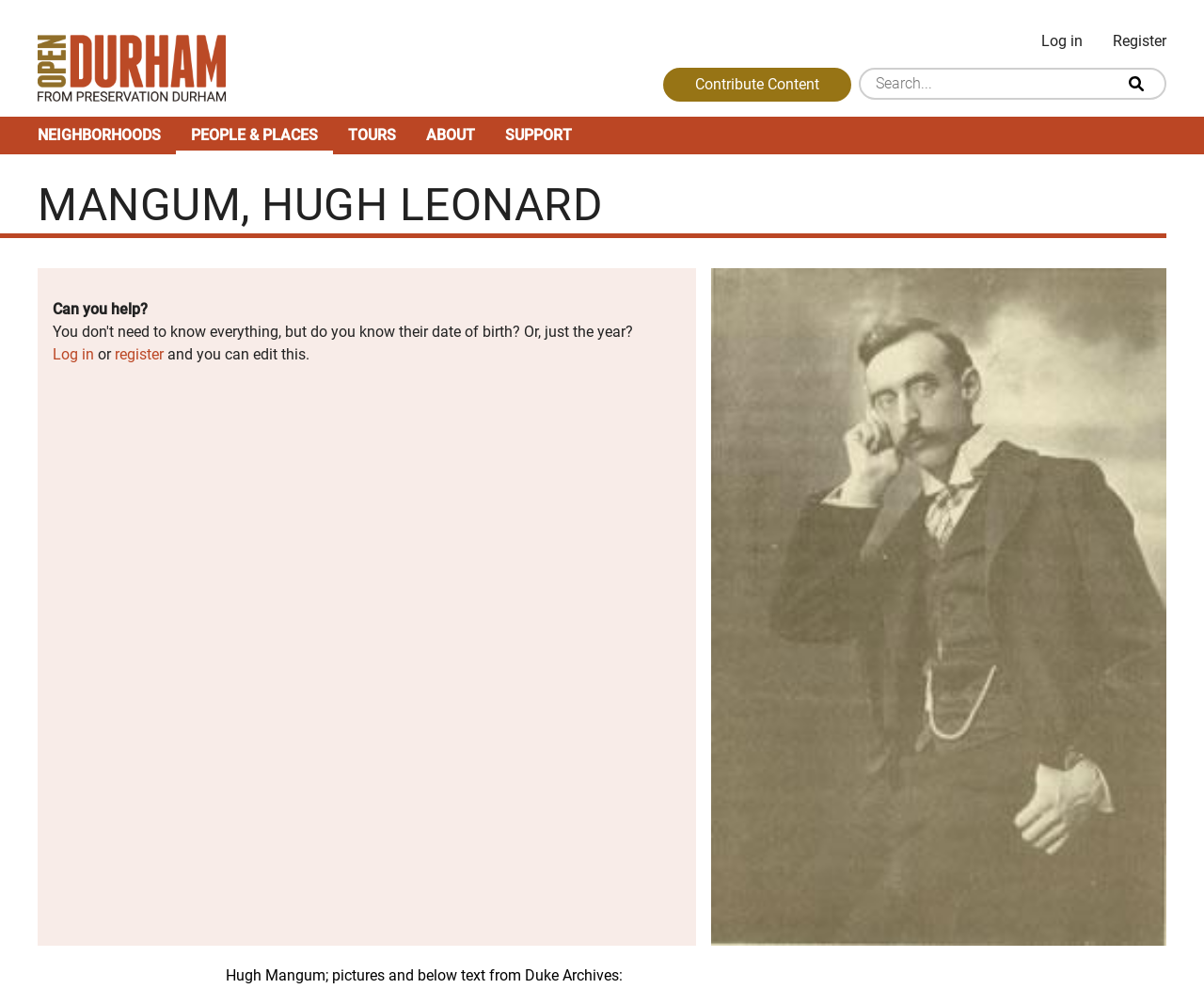Create an elaborate caption for the webpage.

This webpage is about Hugh Mangum, with a focus on his biography and related information. At the top left, there is a link to skip to the main content. Next to it, there is a navigation menu with a link to the home page, accompanied by a small image. On the top right, there is a user account menu with links to log in and register.

Below the navigation menu, there is a search bar with a text box and a search button. To the left of the search bar, there is a link to contribute content. The main navigation menu is located below the search bar, with links to various sections such as neighborhoods, people and places, tours, about, and support.

The main content of the page is dedicated to Hugh Mangum, with a heading that displays his name. There is a large image on the right side of the page, taking up most of the vertical space. Below the heading, there is a section that asks for help in providing more information about Hugh Mangum, specifically his date of birth. There are links to log in or register to edit the content.

At the bottom of the page, there is a static text that reads "Hugh Mangum; pictures and below text from Duke Archives:", which suggests that the content on the page is sourced from the Duke Archives.